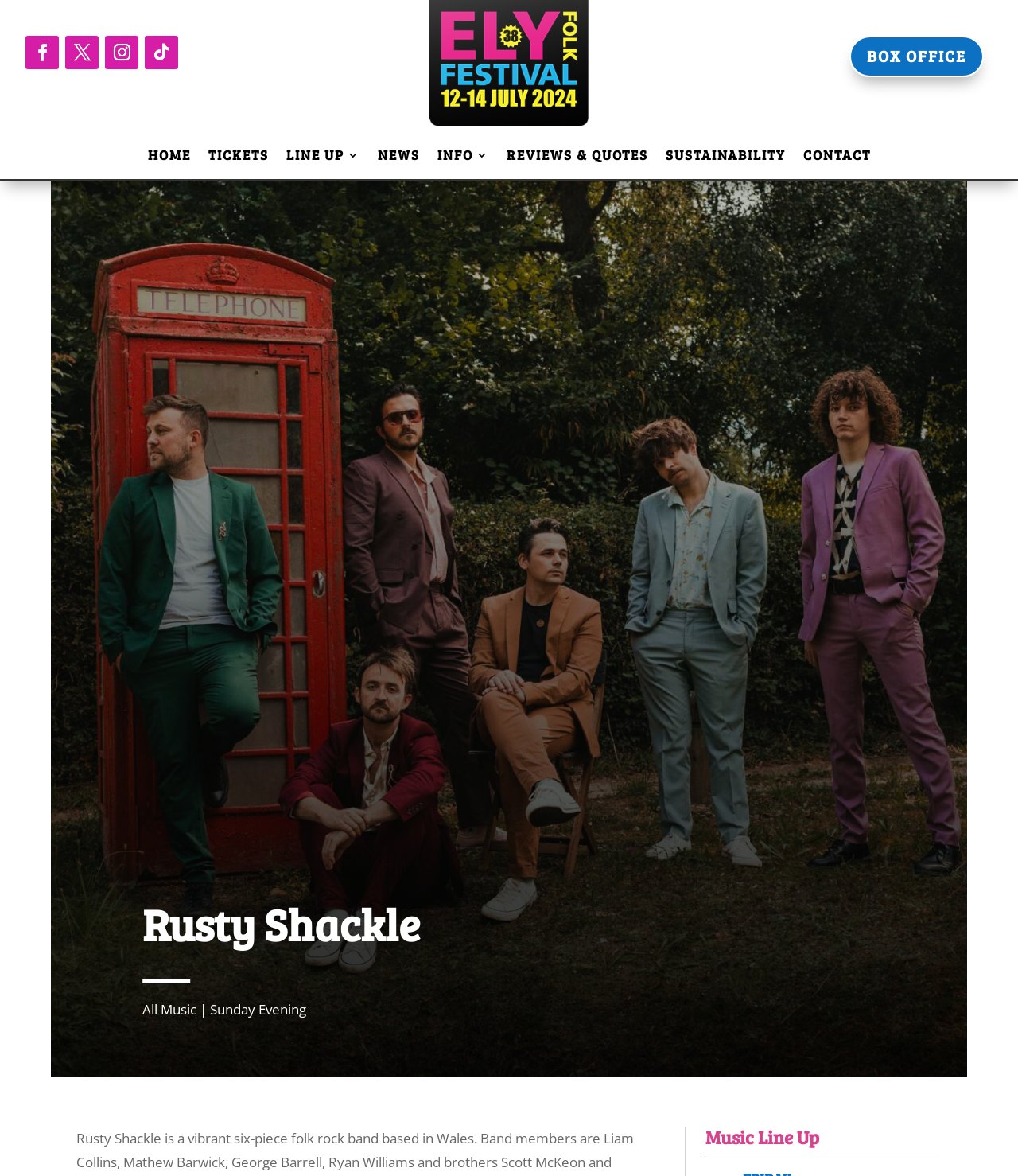Given the element description Line Up, specify the bounding box coordinates of the corresponding UI element in the format (top-left x, top-left y, bottom-right x, bottom-right y). All values must be between 0 and 1.

[0.281, 0.127, 0.354, 0.142]